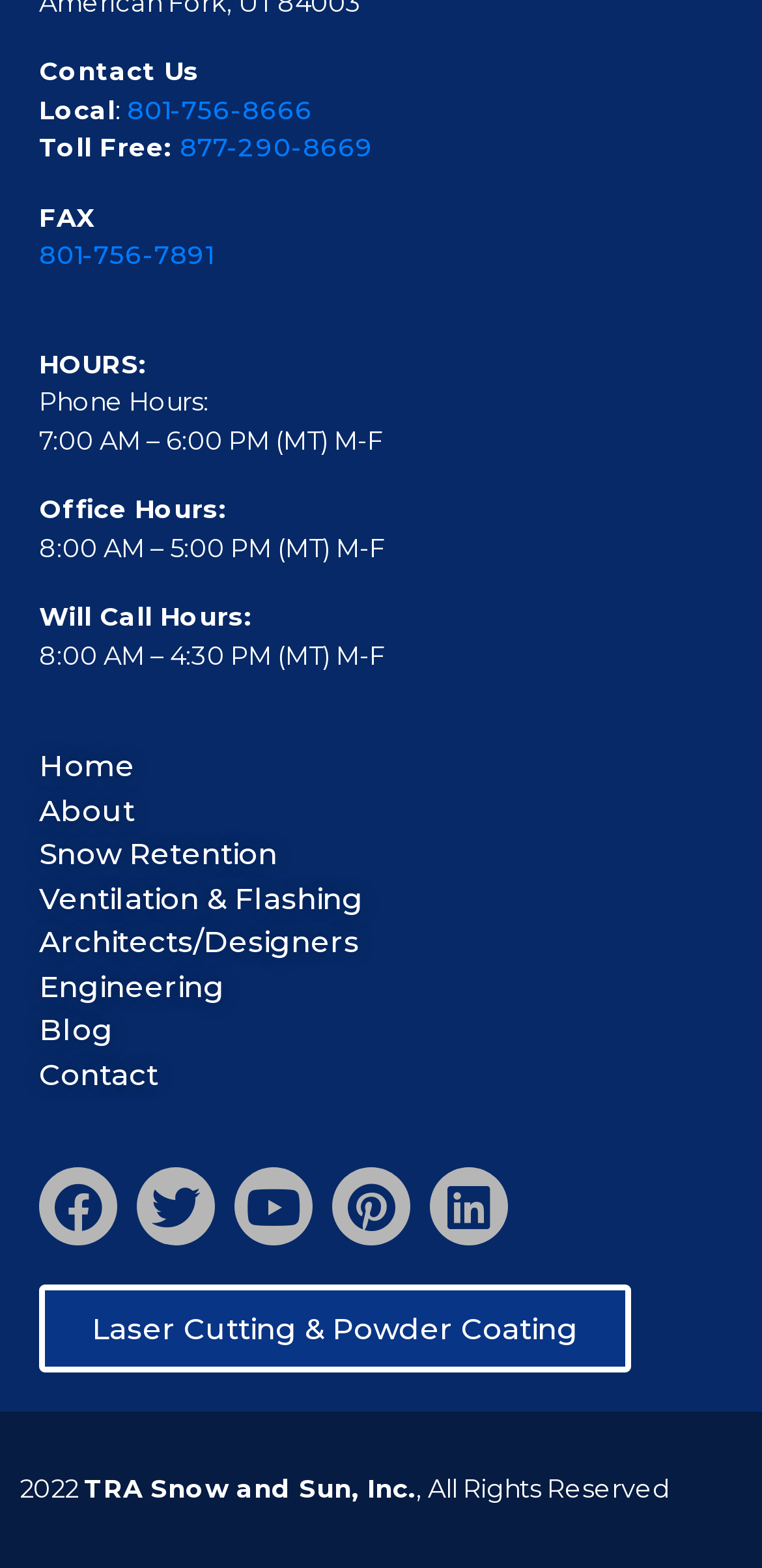Please find the bounding box for the UI element described by: "Ventilation & Flashing".

[0.051, 0.561, 0.477, 0.585]